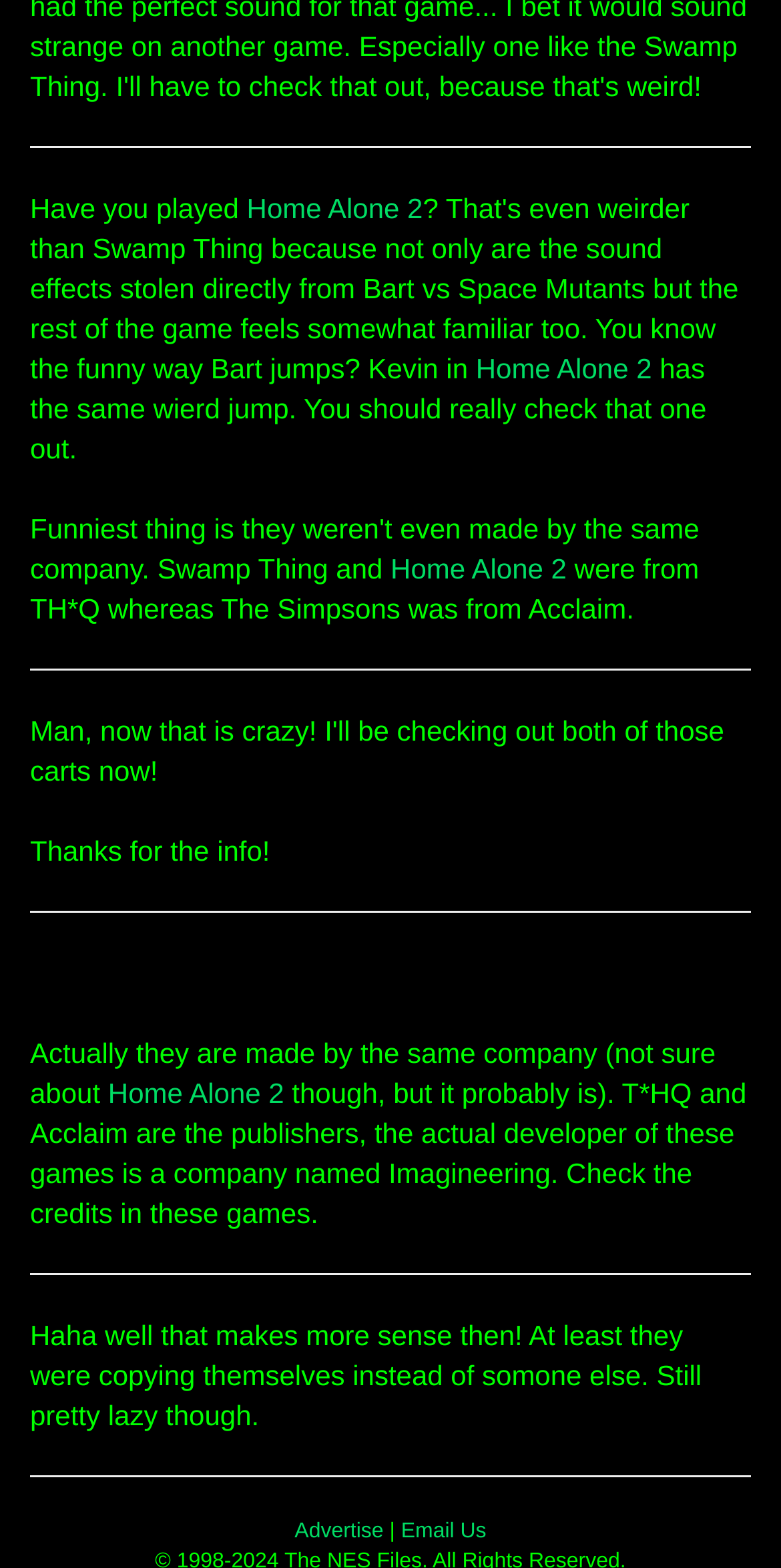Answer with a single word or phrase: 
What is the text of the first static text element?

Have you played